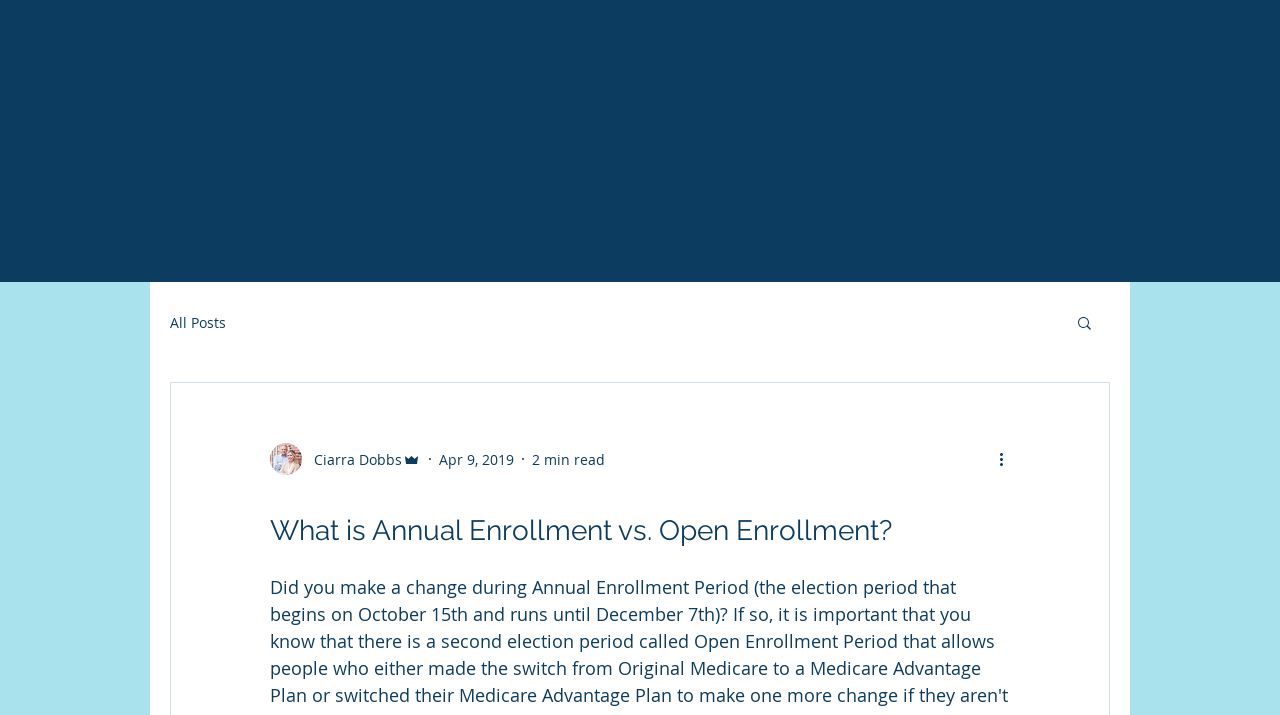Can you determine the main header of this webpage?

What is Annual Enrollment vs. Open Enrollment?